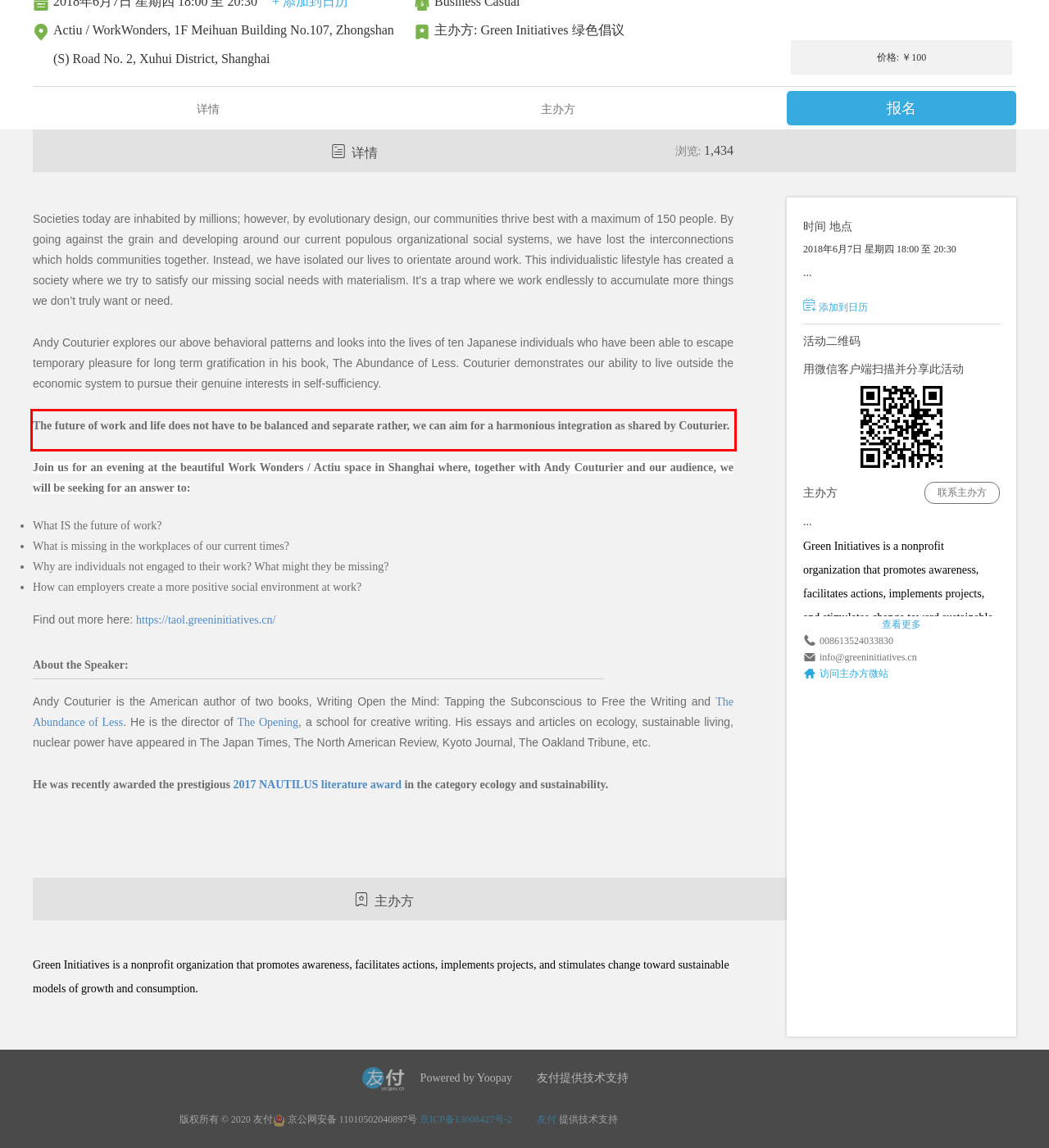From the given screenshot of a webpage, identify the red bounding box and extract the text content within it.

The future of work and life does not have to be balanced and separate rather, we can aim for a harmonious integration as shared by Couturier.